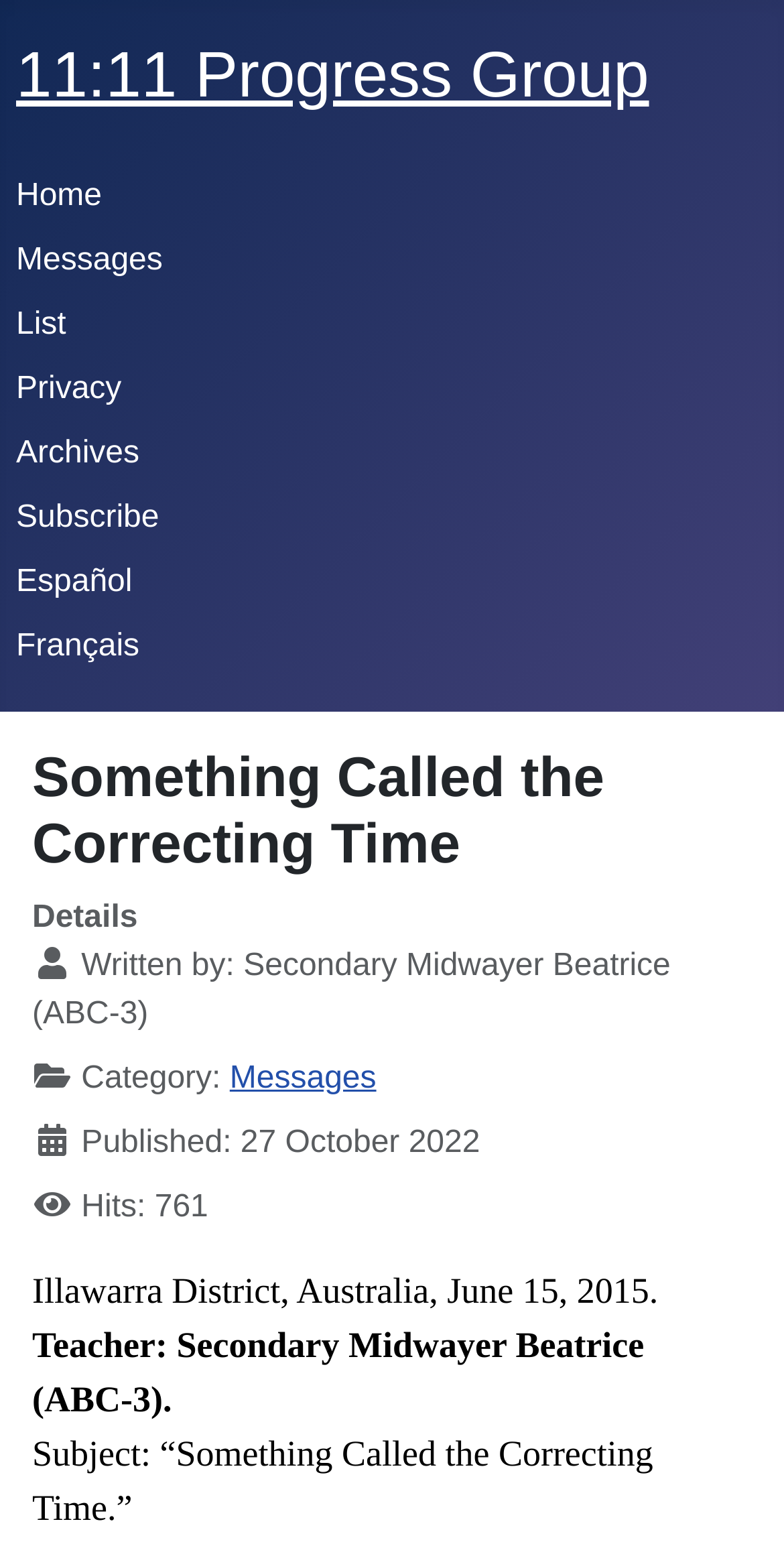Answer the question in a single word or phrase:
What is the location mentioned in the message?

Illawarra District, Australia